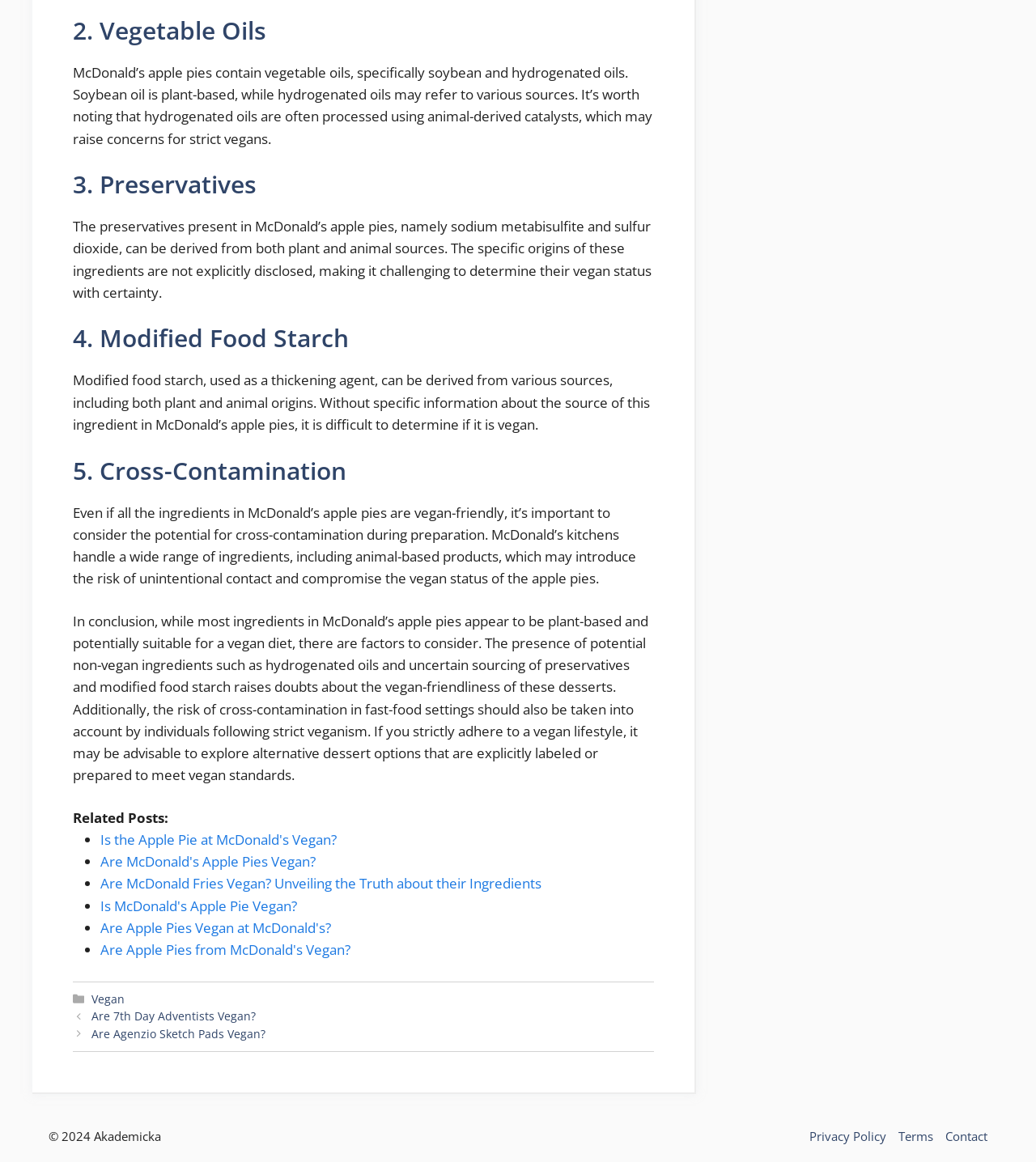Specify the bounding box coordinates of the element's area that should be clicked to execute the given instruction: "Click the link 'Are 7th Day Adventists Vegan?'". The coordinates should be four float numbers between 0 and 1, i.e., [left, top, right, bottom].

[0.088, 0.868, 0.247, 0.881]